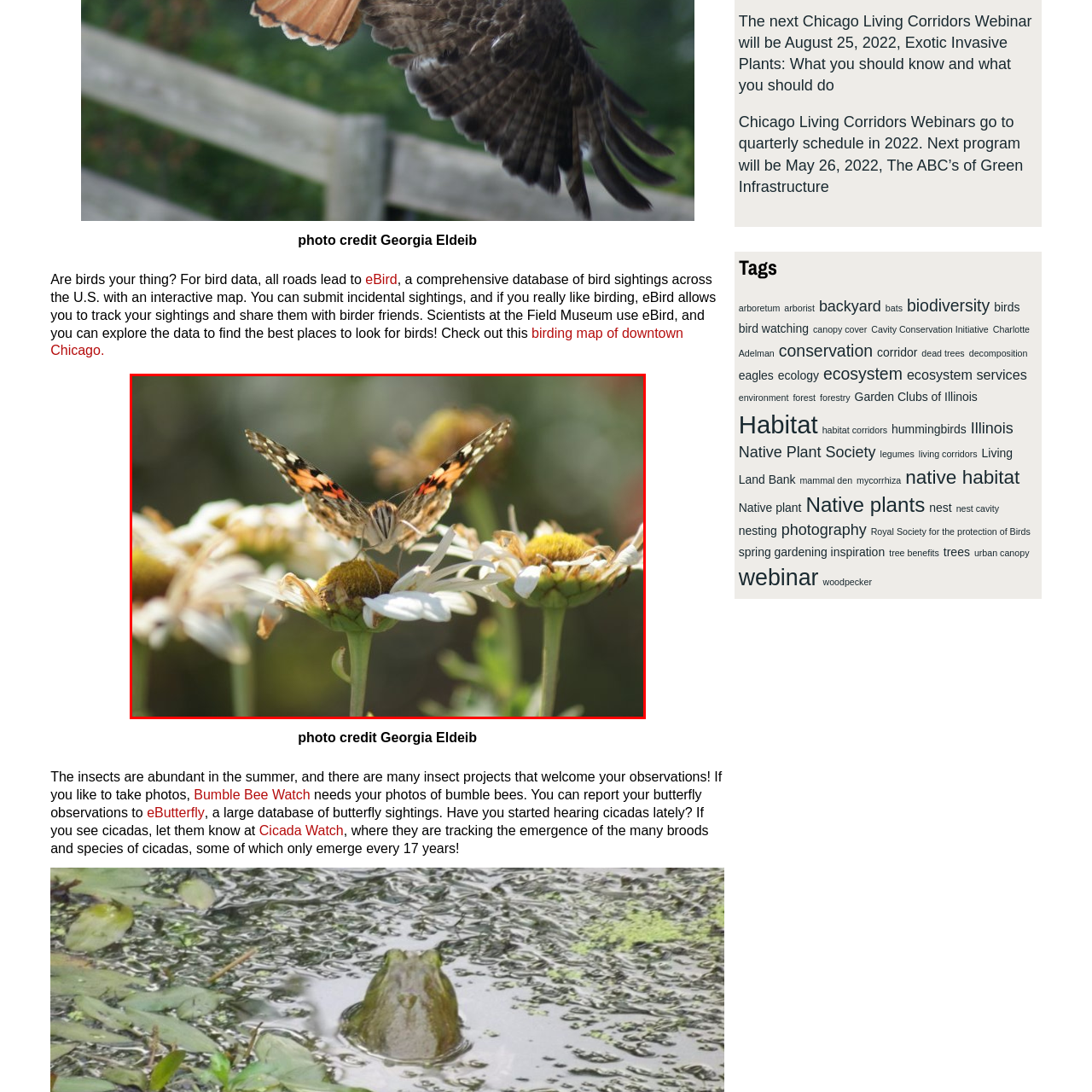Please provide a comprehensive description of the image highlighted by the red bounding box.

A beautifully captured moment of nature featuring a painted lady butterfly gracefully perched on vibrant daisies. The butterfly, with its striking orange and black patterns, contrasts beautifully against the delicate white petals dotted with yellow centers. This scene highlights the rich biodiversity of summer, where such insects thrive and play a crucial role in pollination. The photograph, credited to Georgia Eldeib, invites viewers to appreciate the intricate relationships within our ecosystems and encourages observation of these enchanting creatures in our own backyards.